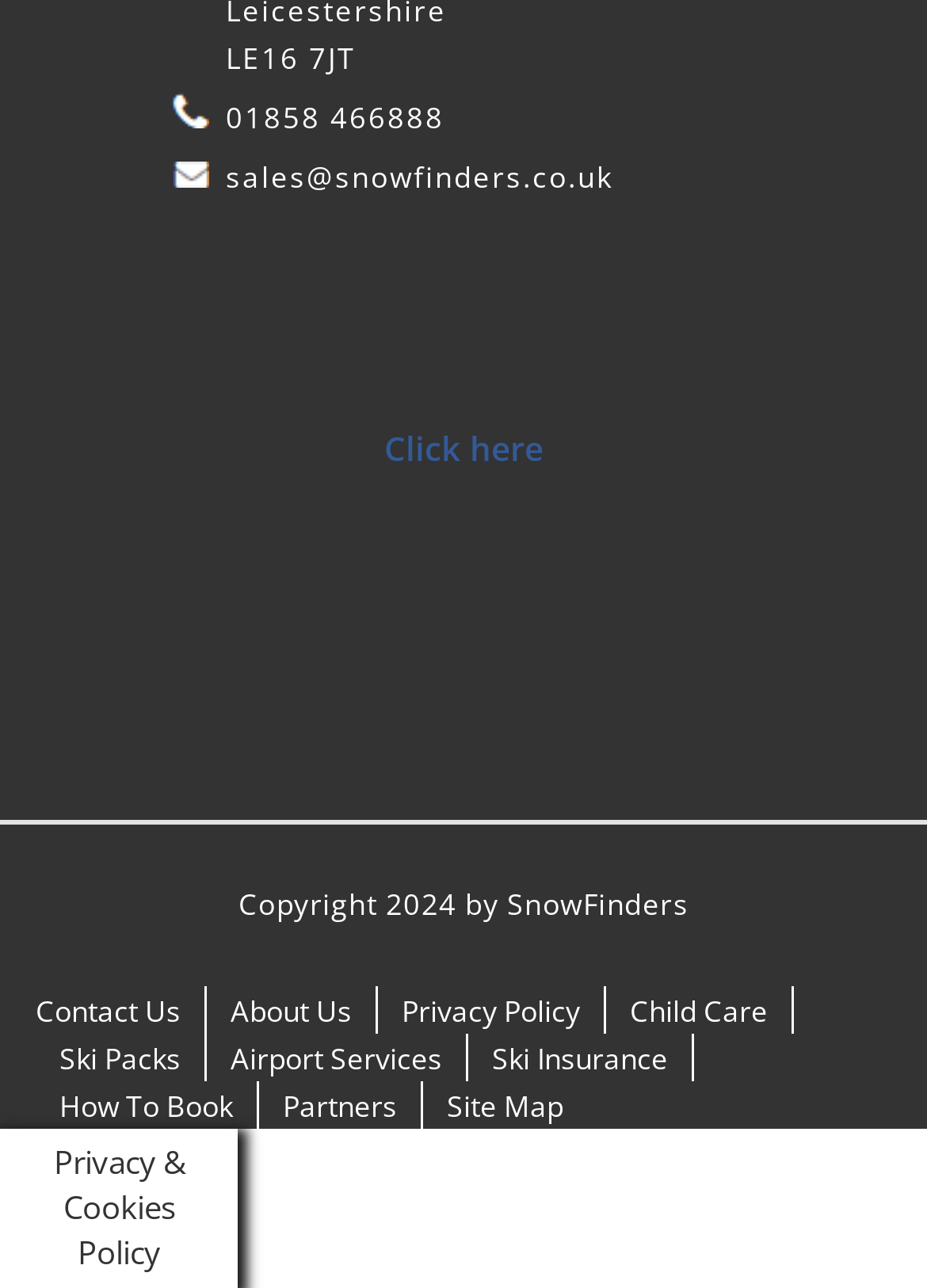Refer to the element description How To Book and identify the corresponding bounding box in the screenshot. Format the coordinates as (top-left x, top-left y, bottom-right x, bottom-right y) with values in the range of 0 to 1.

[0.064, 0.842, 0.251, 0.874]